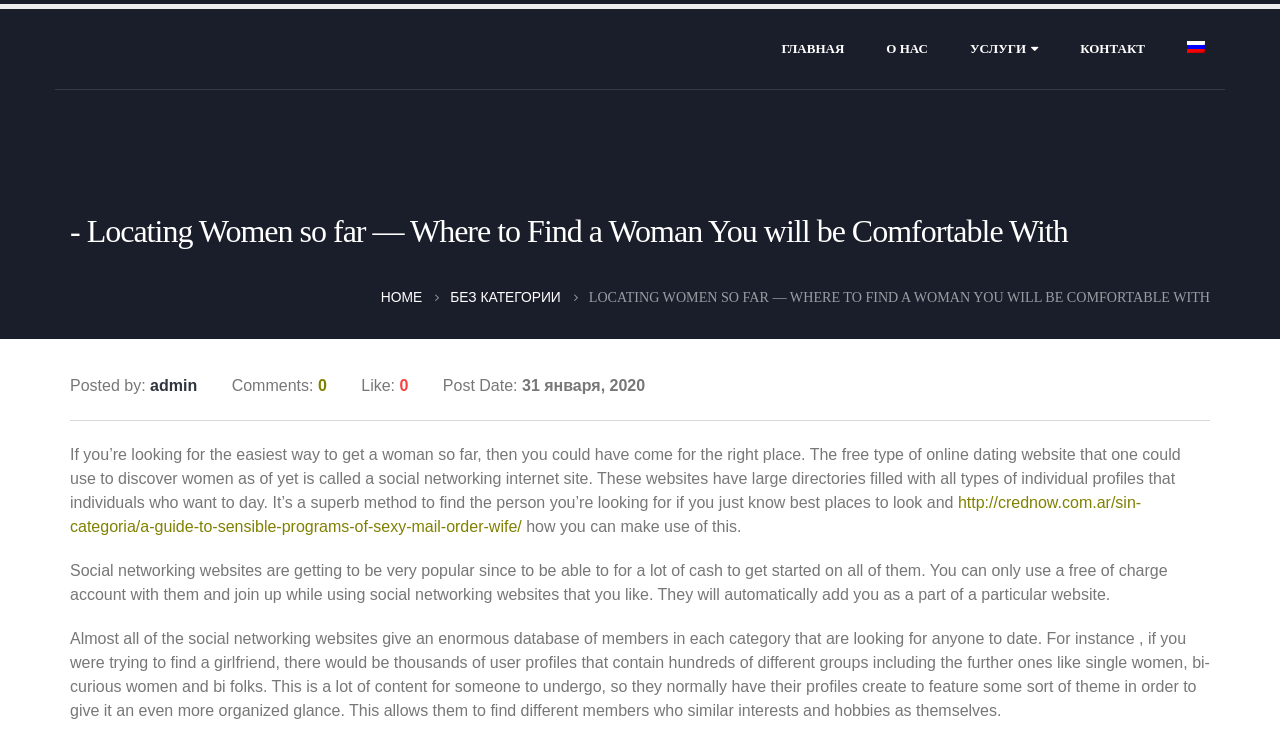Provide a one-word or short-phrase response to the question:
When was this post published?

31 January 2020